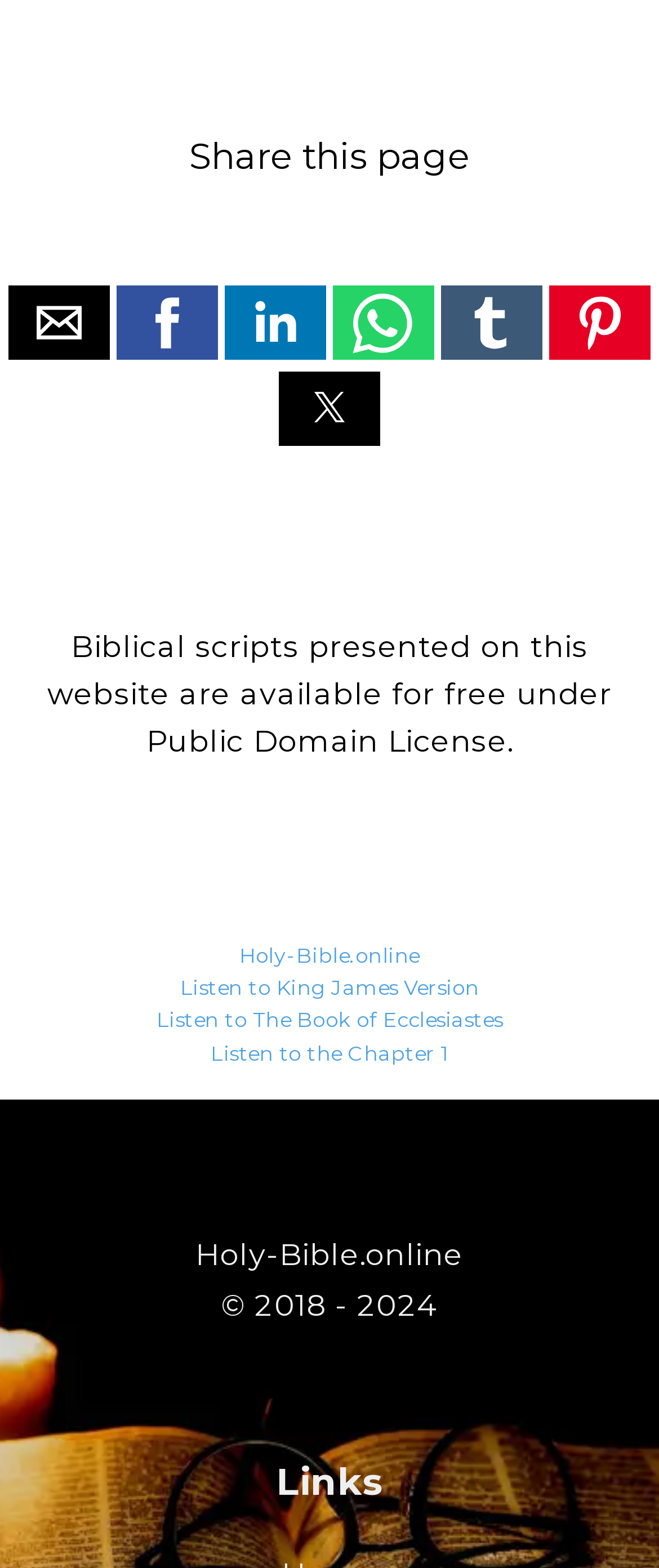Locate the bounding box coordinates of the area you need to click to fulfill this instruction: 'Listen to King James Version'. The coordinates must be in the form of four float numbers ranging from 0 to 1: [left, top, right, bottom].

[0.273, 0.622, 0.727, 0.638]